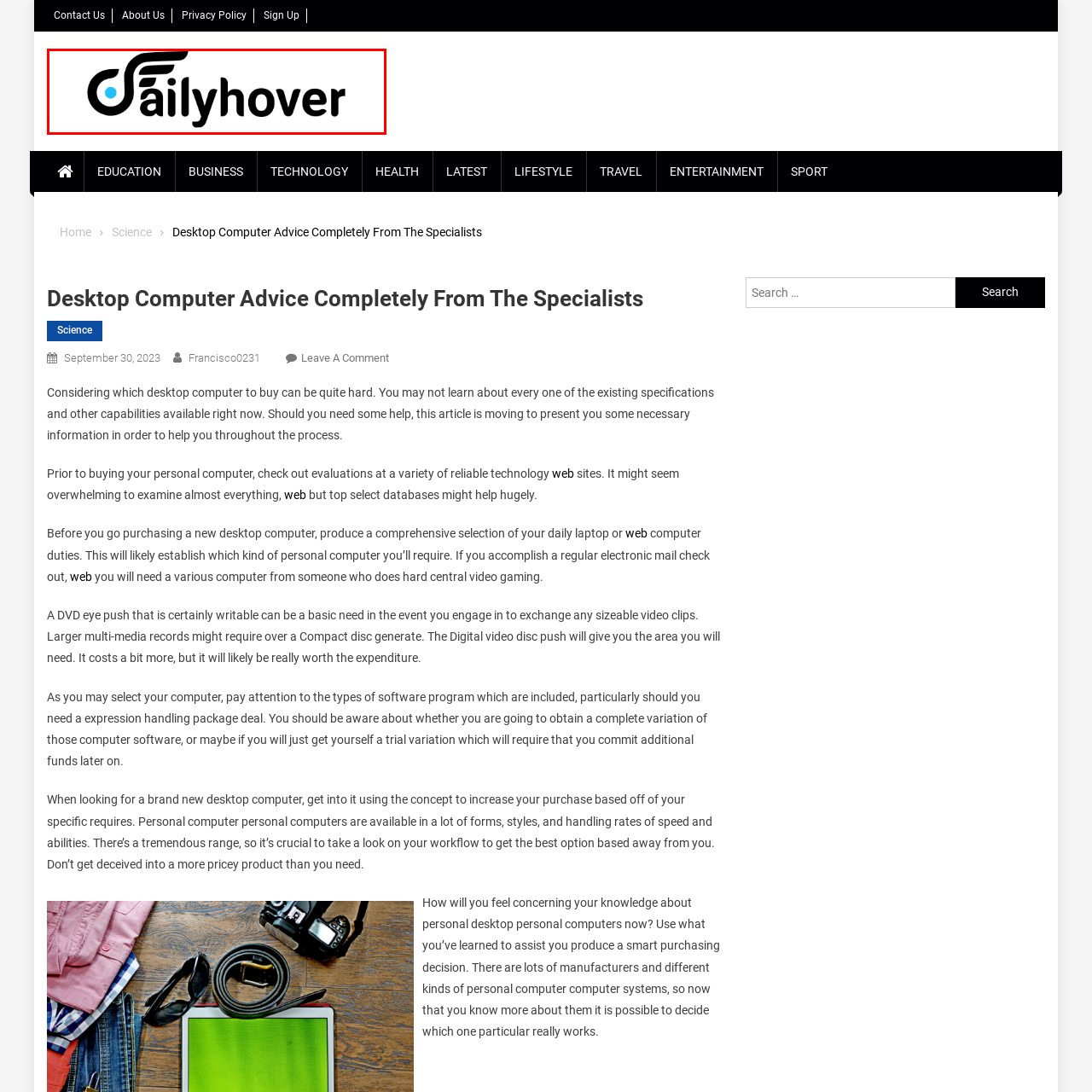What shape does the stylized letter 'D' transition into?
Examine the content inside the red bounding box in the image and provide a thorough answer to the question based on that visual information.

The stylized letter 'D' in the logo of Daily Hover transitions into a wing-like shape, symbolizing agility and forward-thinking. This design element is meant to convey the platform's goal of guiding users through the complexities of desktop computer choices with expert knowledge and clarity.